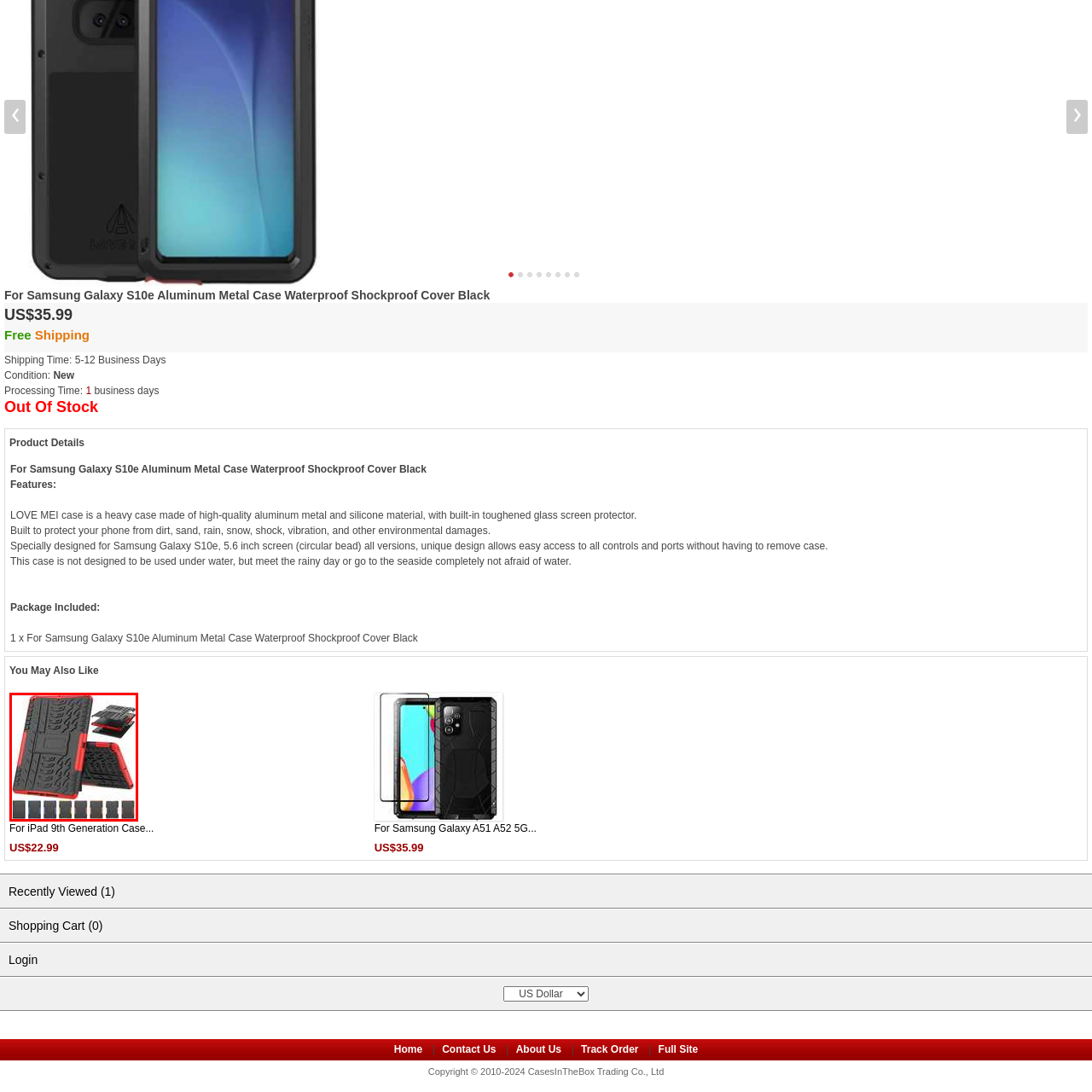Provide a comprehensive description of the image located within the red boundary.

The image showcases a rugged and shockproof case designed for the iPad 9th Generation. Featuring a striking black and red color scheme, the case is characterized by its textured surface that enhances grip and durability. It includes a built-in kickstand, allowing for multiple viewing angles, making it ideal for both work and leisure. Surrounding the case are various color options available for purchase, providing users with choices to match their personal style. This case not only offers robust protection against impacts and scratches but also maintains easy access to all ports and controls. Perfect for those who need reliable and tough protection for their device.